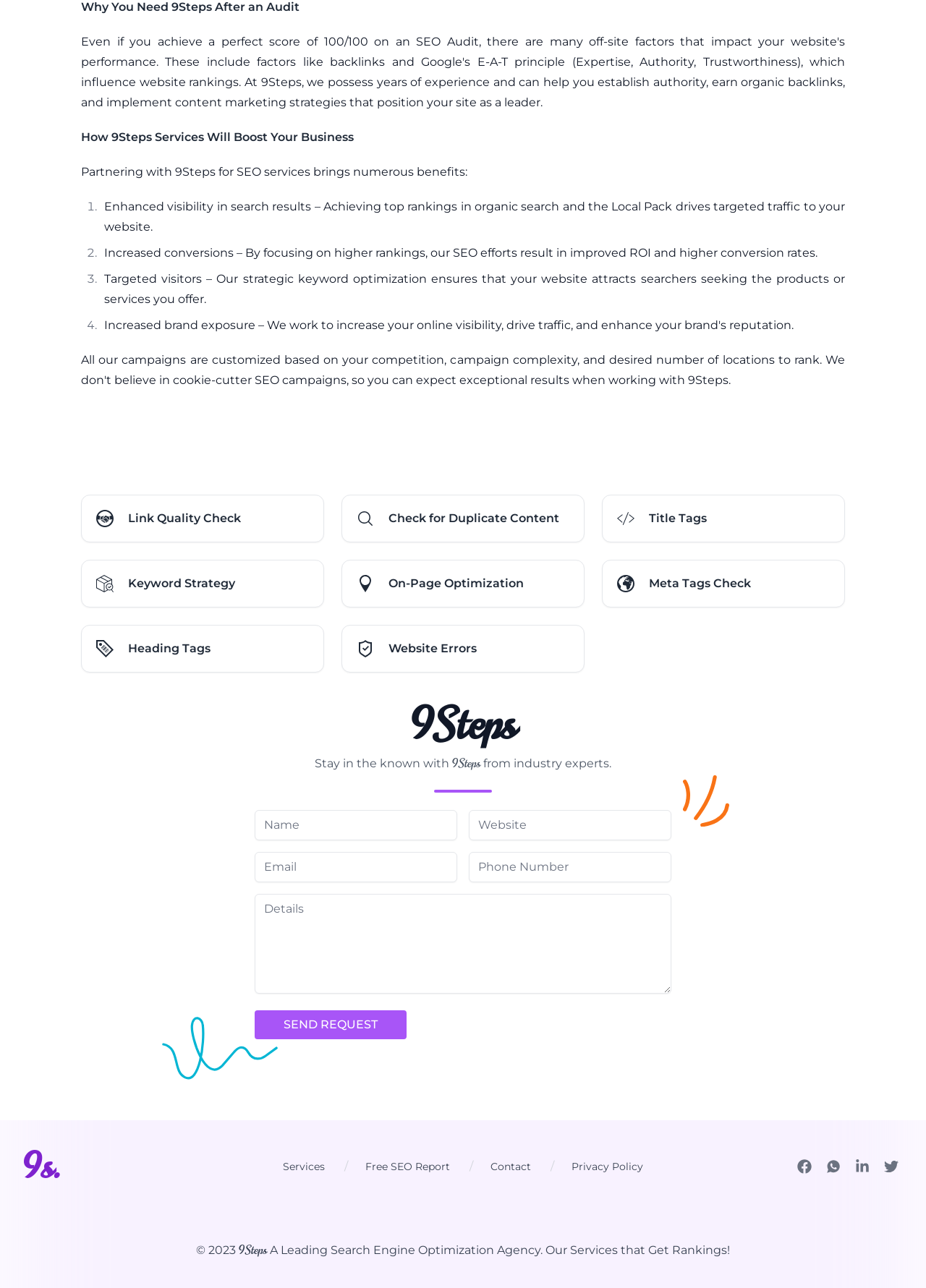What is the purpose of the 'Link Quality Check' section?
Provide a concise answer using a single word or phrase based on the image.

To check link quality